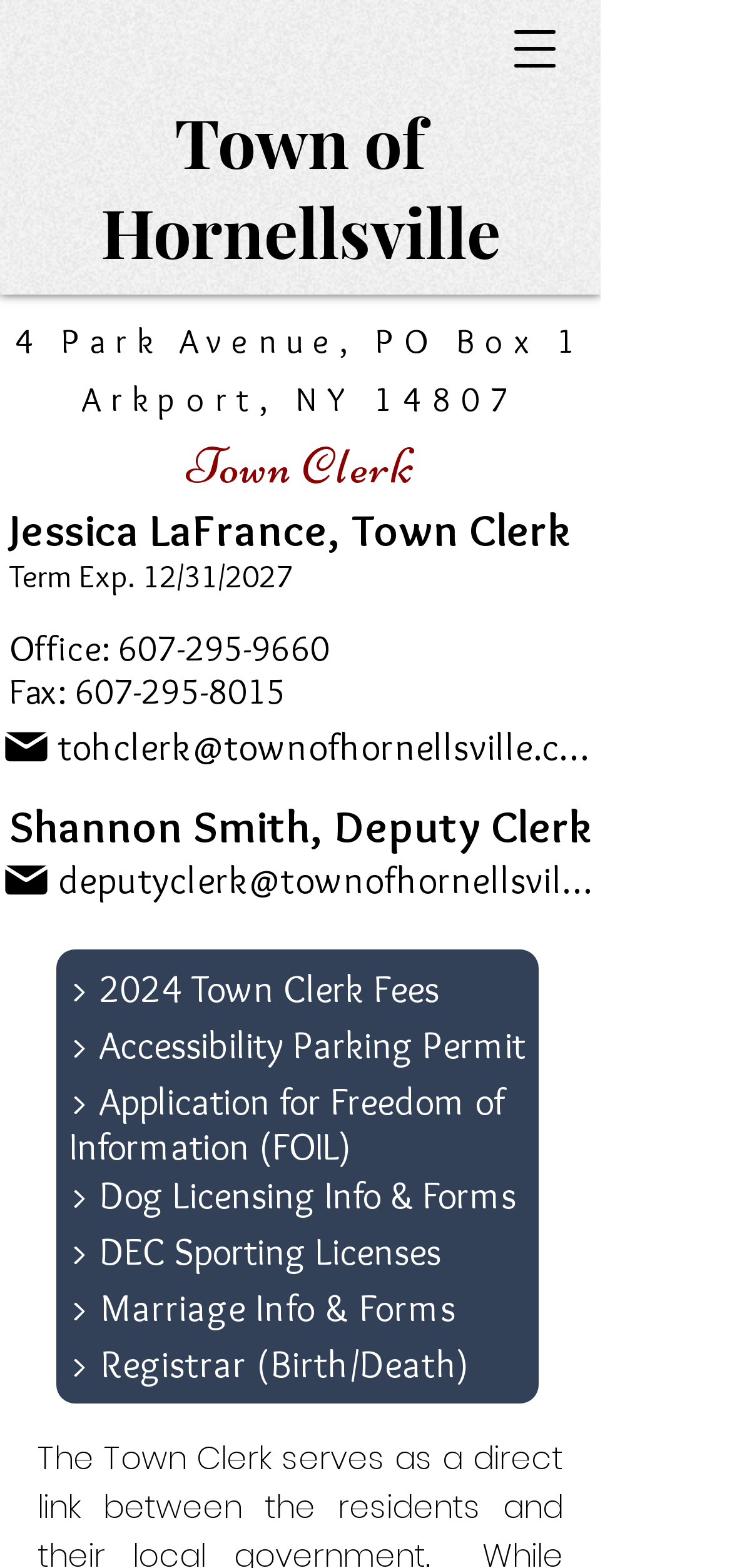Please identify the bounding box coordinates of the area I need to click to accomplish the following instruction: "Visit the Town of Hornellsville website".

[0.137, 0.061, 0.683, 0.176]